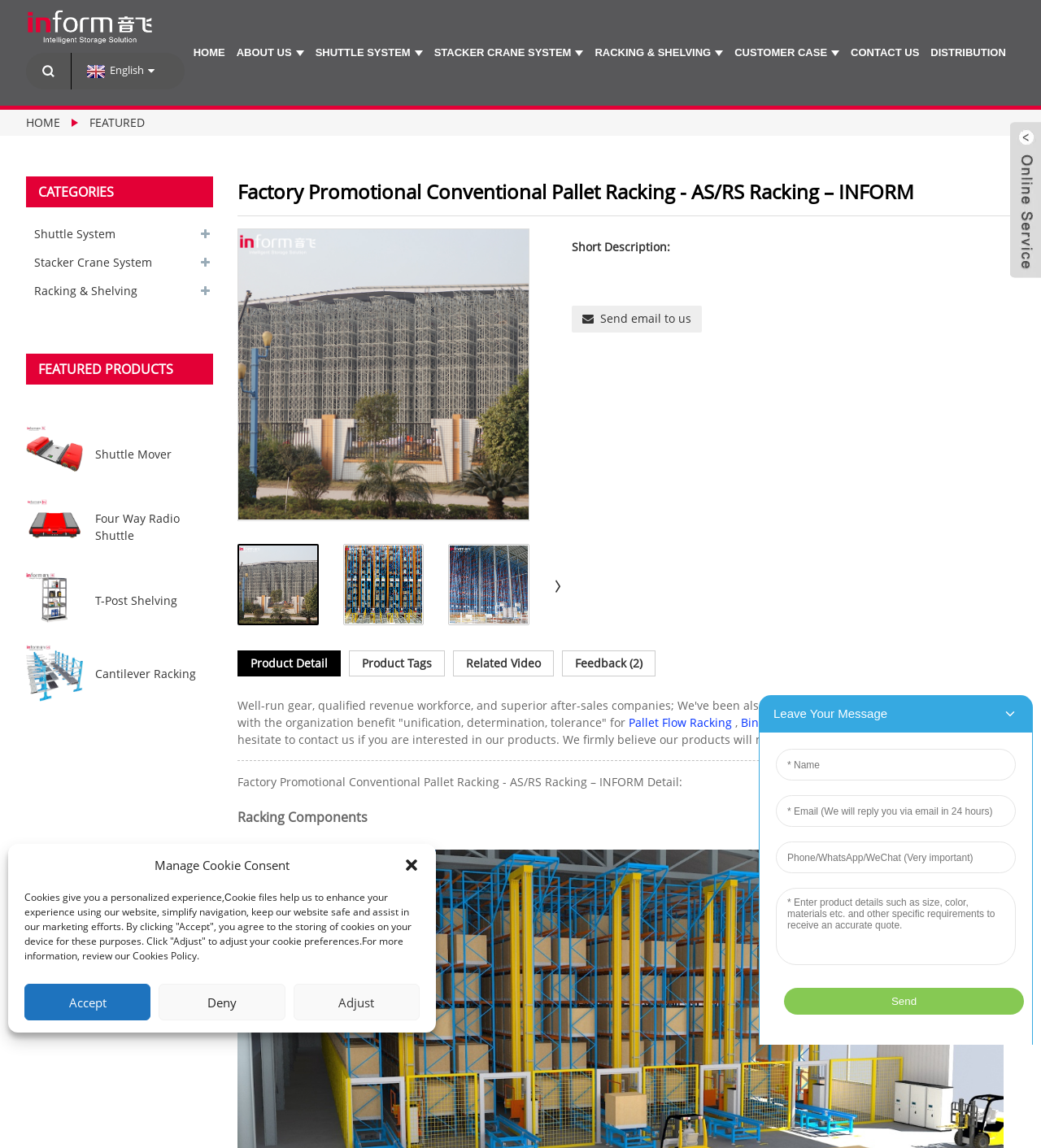What is the text of the webpage's headline?

Factory Promotional Conventional Pallet Racking - AS/RS Racking – INFORM